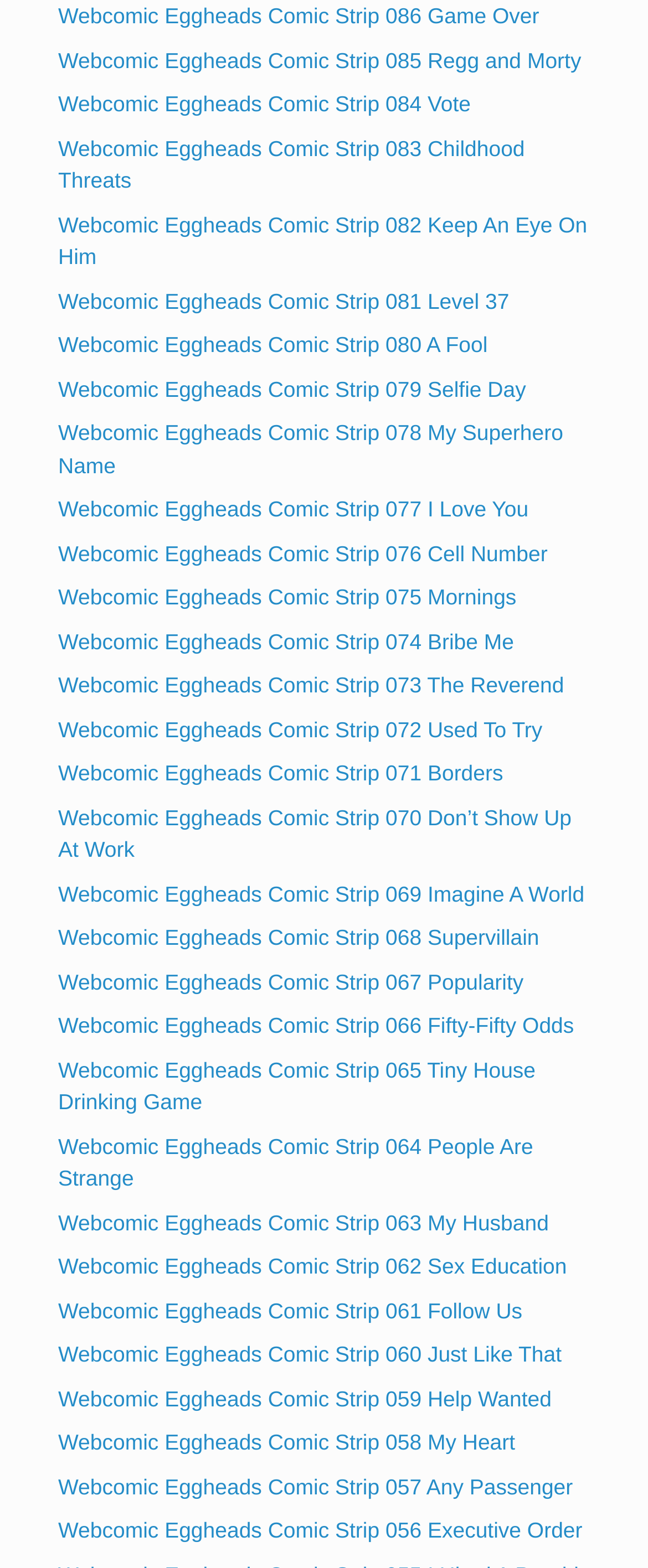Can you specify the bounding box coordinates for the region that should be clicked to fulfill this instruction: "explore comic strip 082 Keep An Eye On Him".

[0.09, 0.135, 0.906, 0.172]